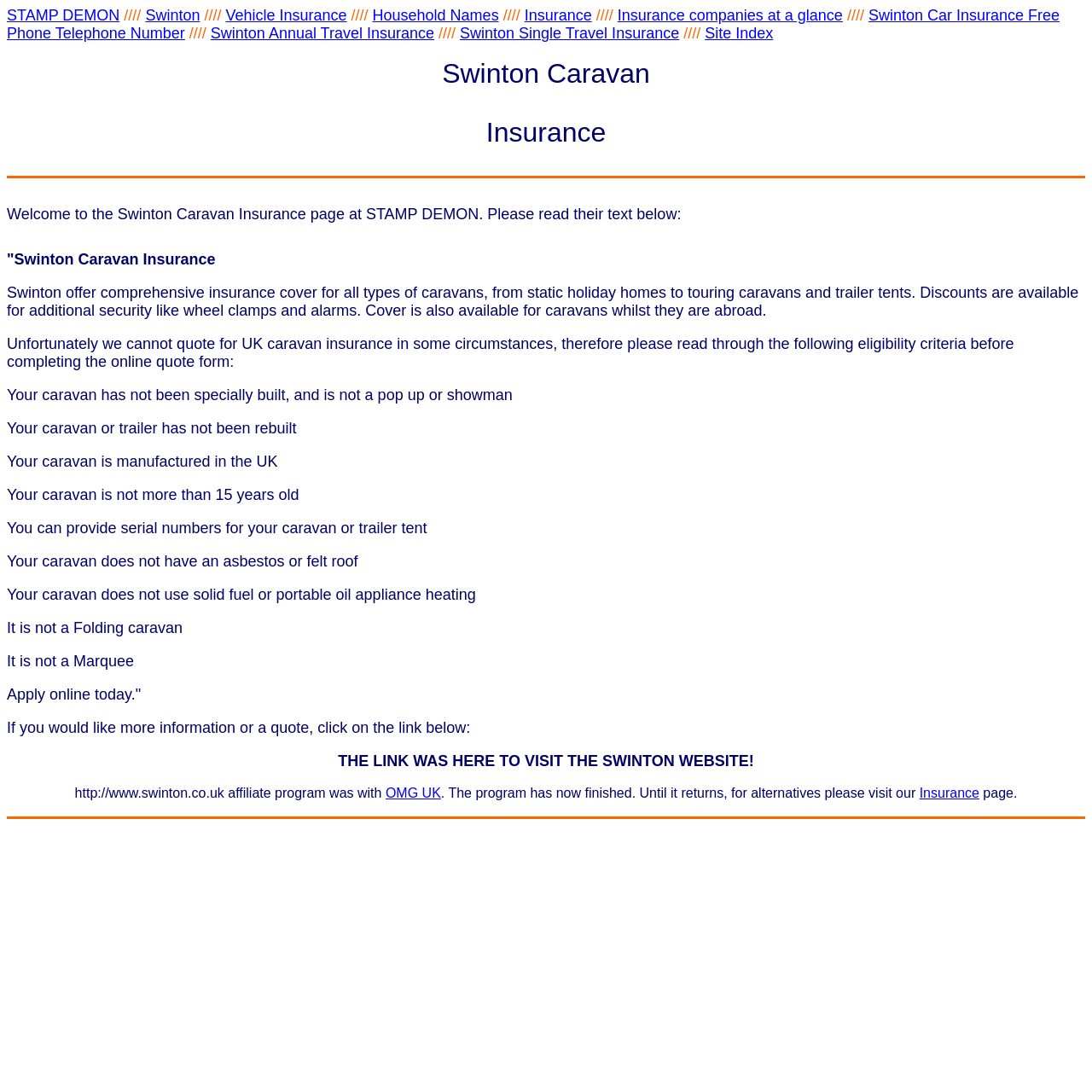Identify the bounding box coordinates of the section that should be clicked to achieve the task described: "go to home page".

None